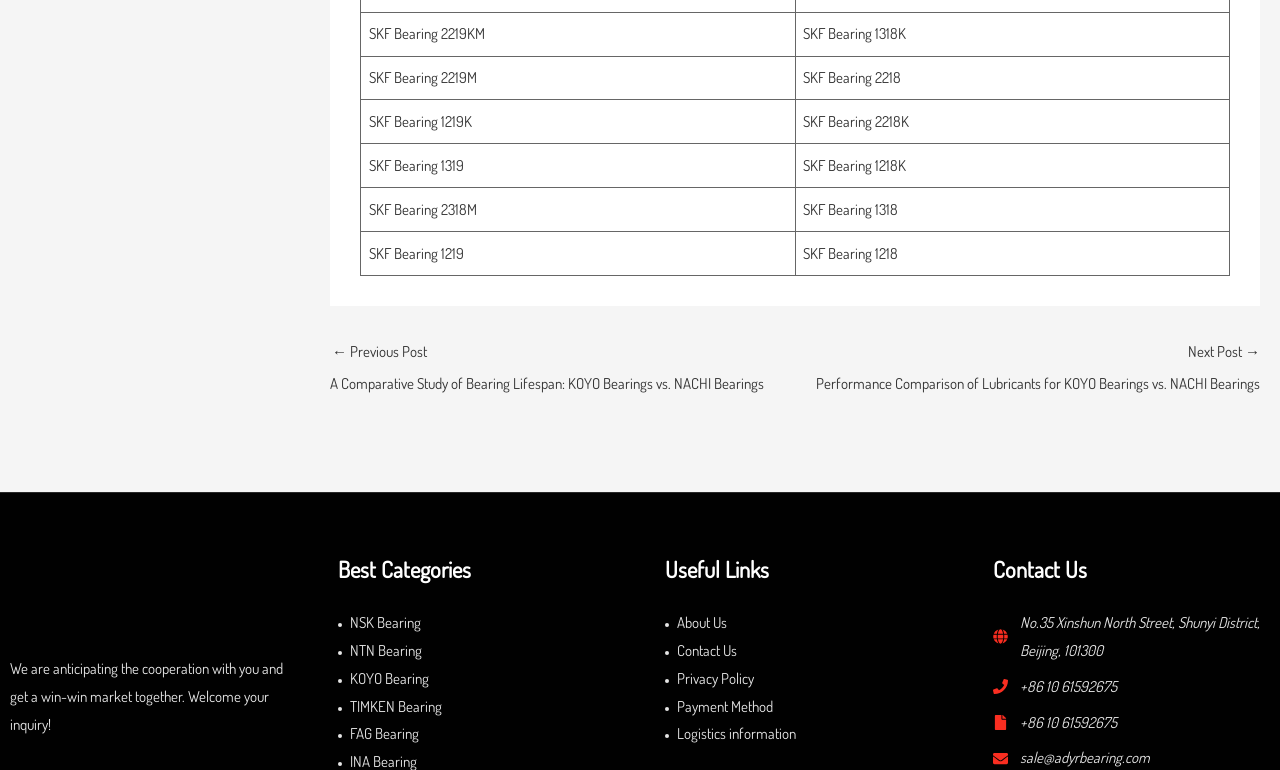How many links are in the post navigation section?
Refer to the screenshot and deliver a thorough answer to the question presented.

In the post navigation section, there are two links: '← Previous Post A Comparative Study of Bearing Lifespan: KOYO Bearings vs. NACHI Bearings' and 'Next Post → Performance Comparison of Lubricants for KOYO Bearings vs. NACHI Bearings'. These links likely lead to related blog posts.